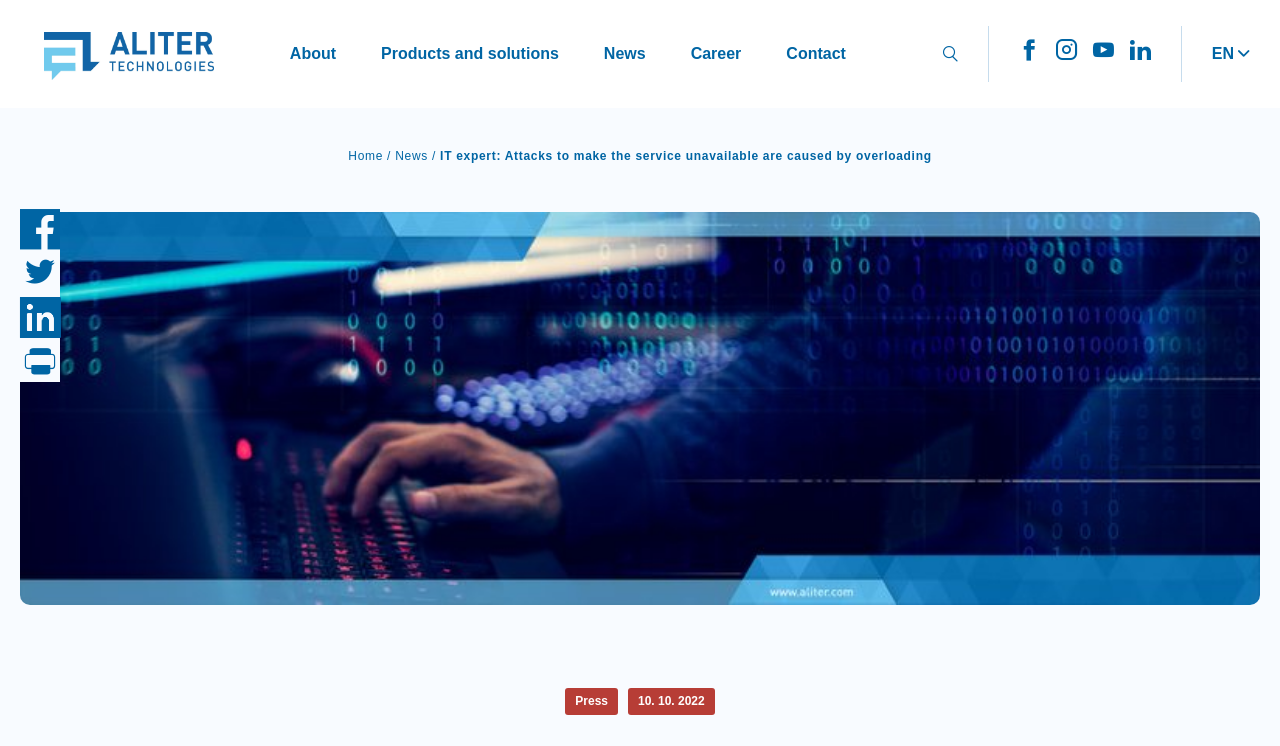Kindly provide the bounding box coordinates of the section you need to click on to fulfill the given instruction: "Click on the 'Top 5 Powerful Ways to Motivate and Inspire Your Audience' link".

None